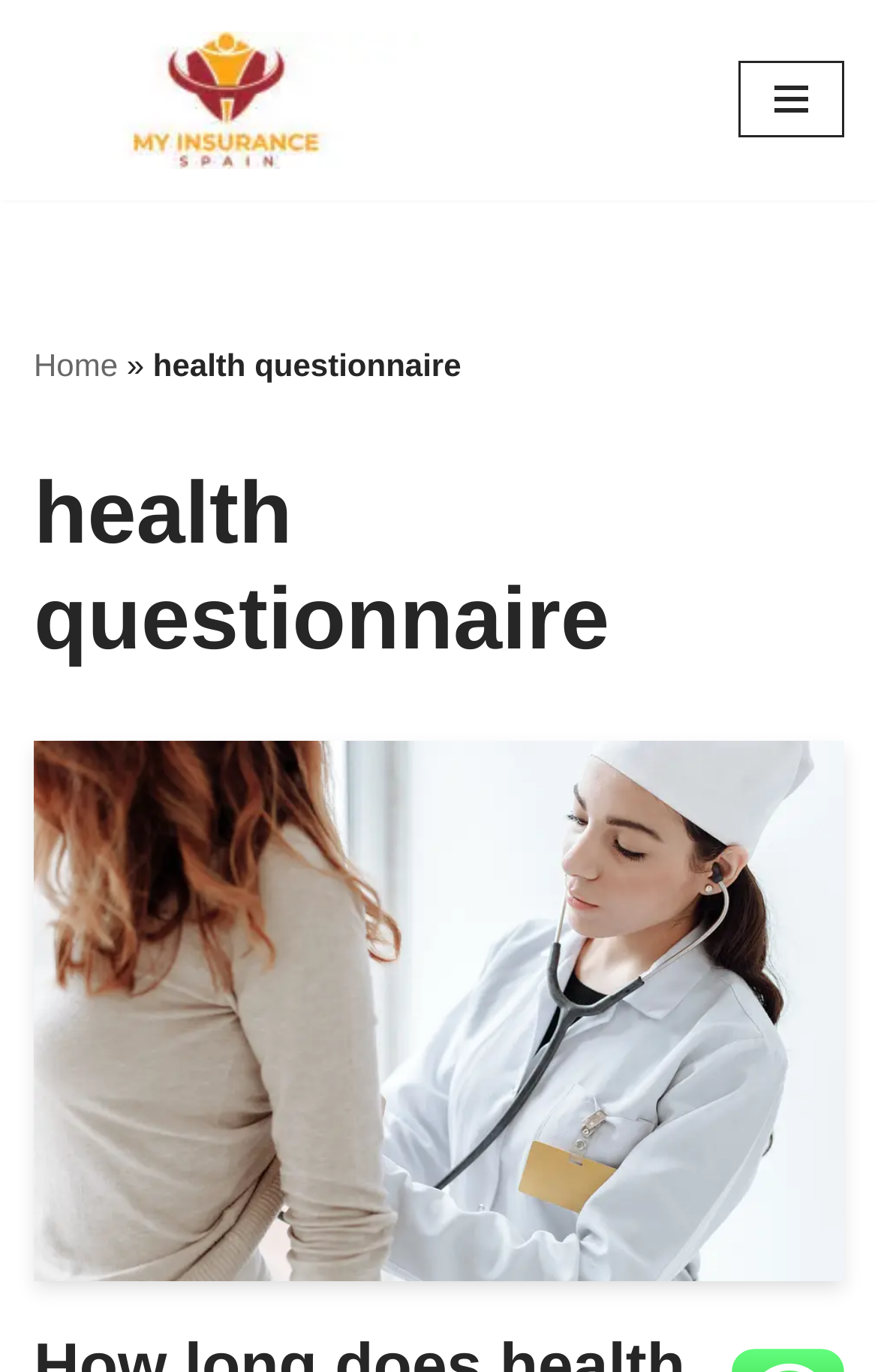Predict the bounding box of the UI element that fits this description: "Home".

[0.038, 0.252, 0.134, 0.279]